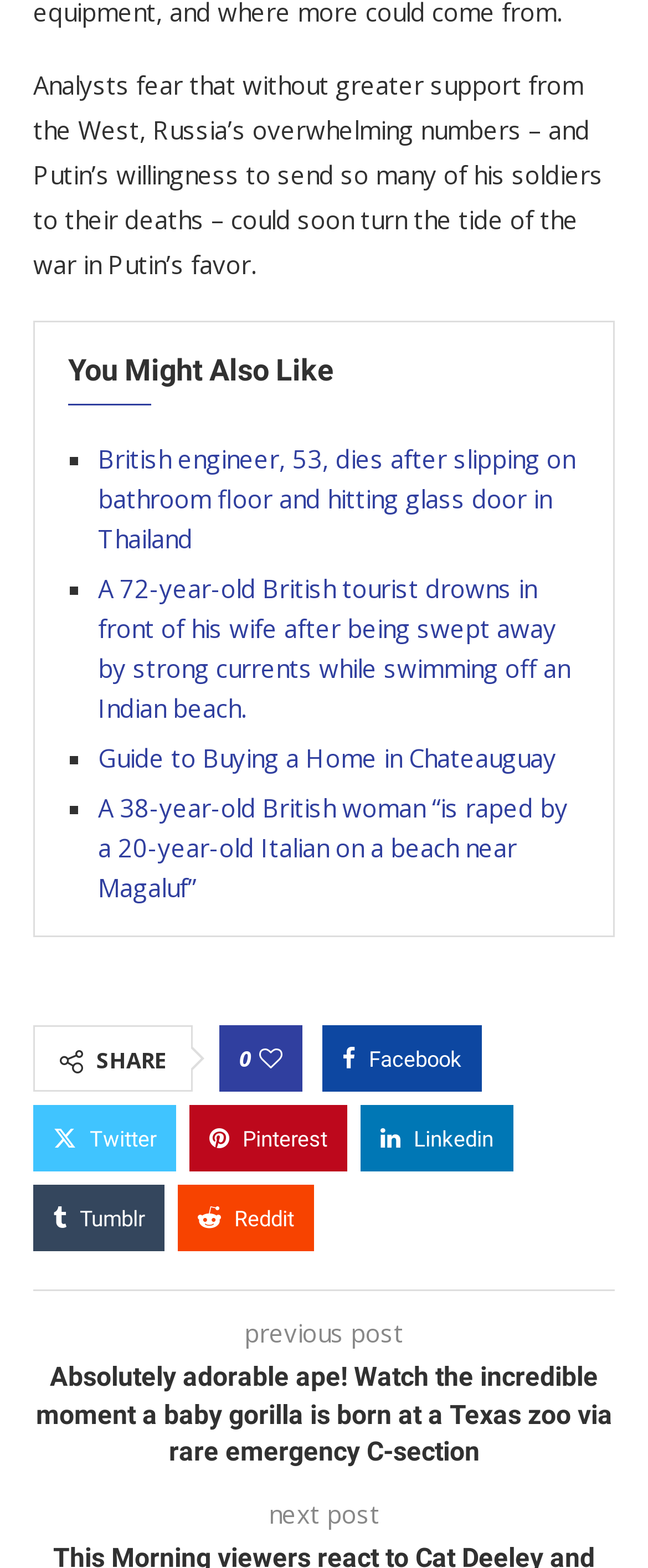Identify the coordinates of the bounding box for the element that must be clicked to accomplish the instruction: "Read the article about a baby gorilla born at a Texas zoo".

[0.051, 0.88, 0.949, 0.951]